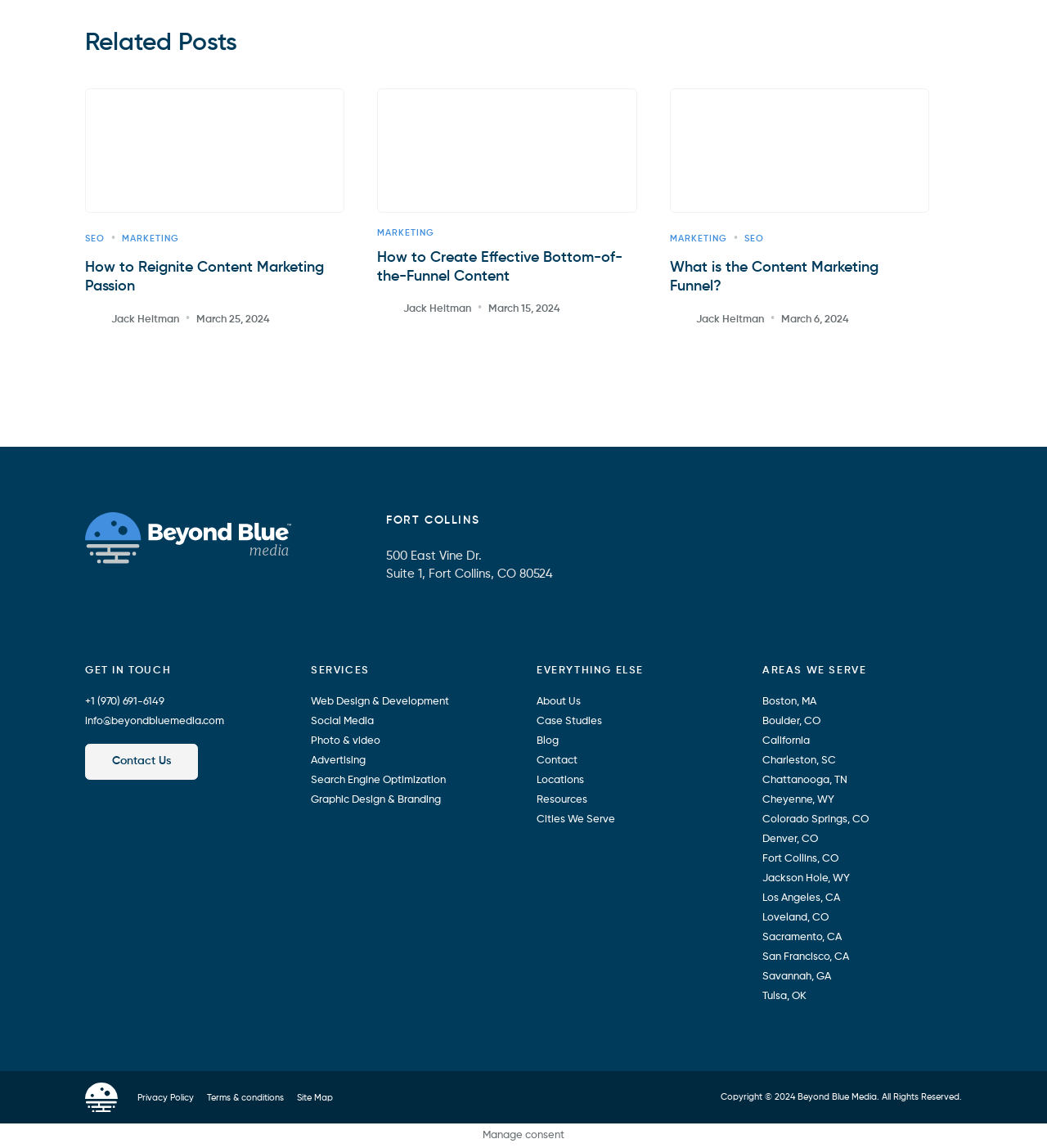Examine the image and give a thorough answer to the following question:
What is the address of the company?

I found the static text elements with the address information, including 'FORT COLLINS', '500 East Vine Dr.', and 'Suite 1, Fort Collins, CO 80524', which together form the complete address of the company.